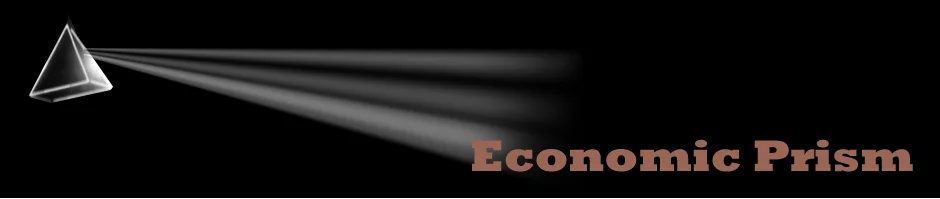Provide your answer in one word or a succinct phrase for the question: 
What is the font style of the text 'Economic Prism'?

bold, earthy